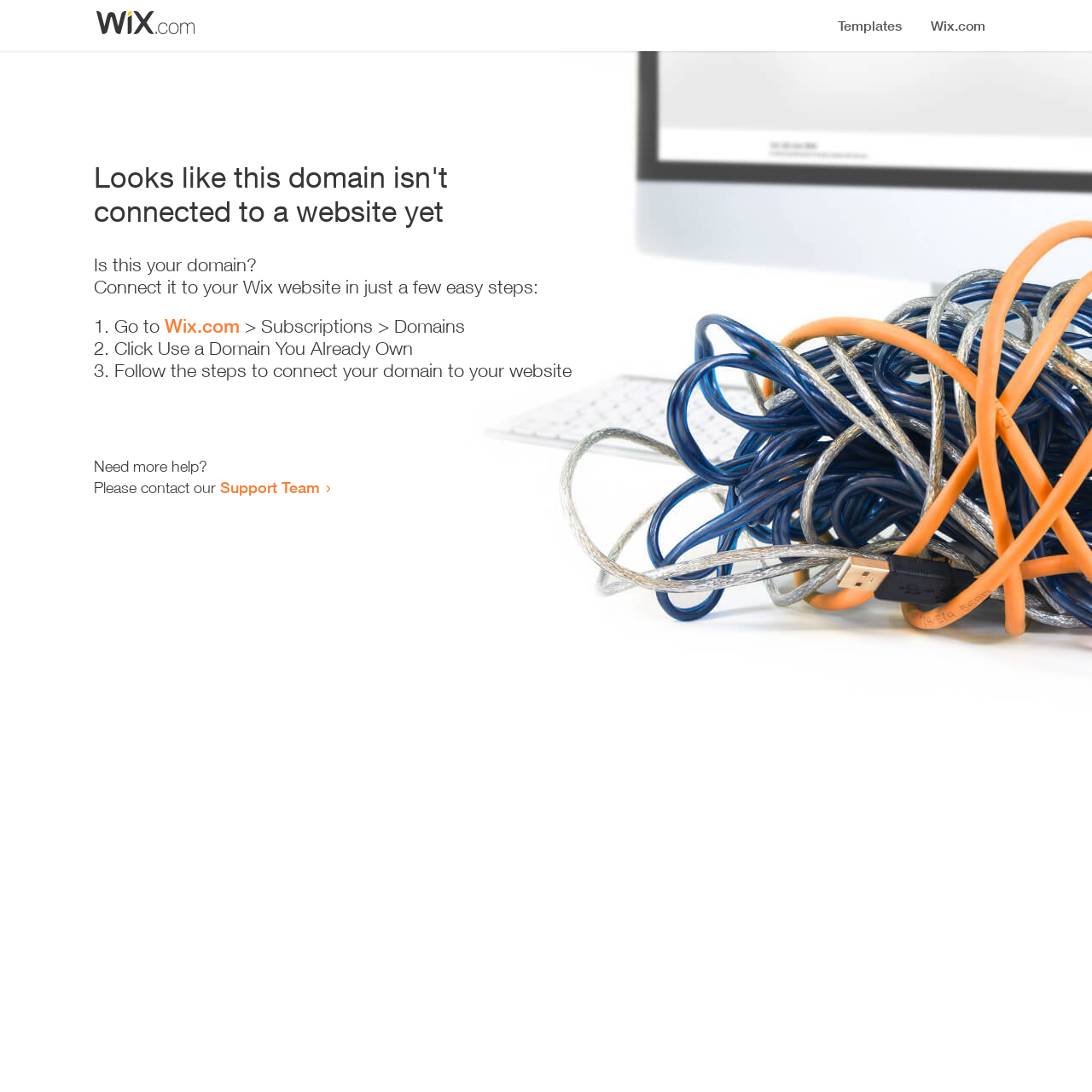Please find and provide the title of the webpage.

Looks like this domain isn't
connected to a website yet